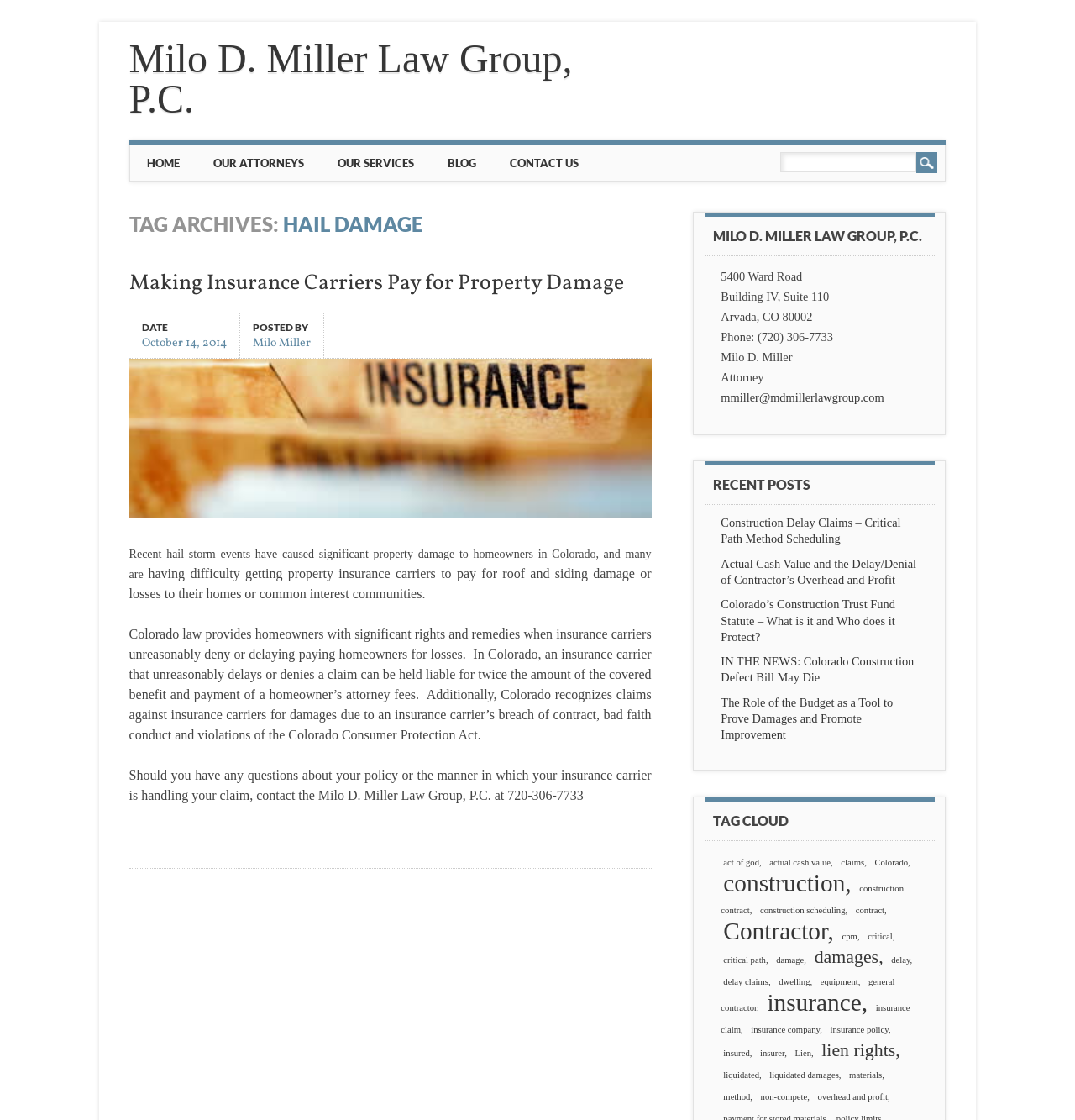What is the phone number of the law group?
Craft a detailed and extensive response to the question.

I found the answer by looking at the contact information section of the webpage, where the phone number is listed as '(720) 306-7733'.